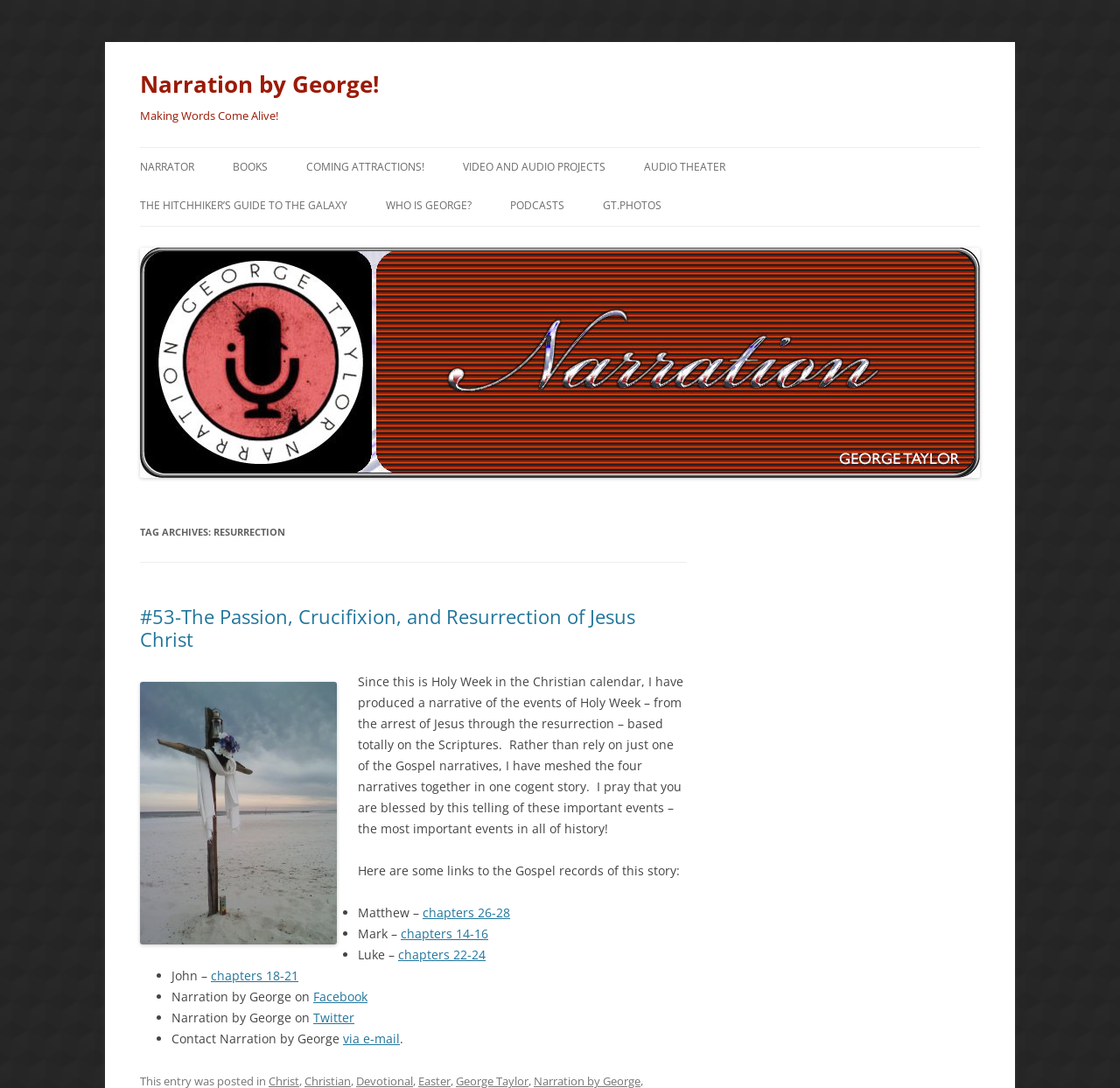With reference to the screenshot, provide a detailed response to the question below:
What social media platforms are mentioned?

The social media platforms mentioned can be inferred from the links 'Facebook' and 'Twitter' which suggests that the narrator has a presence on these platforms.